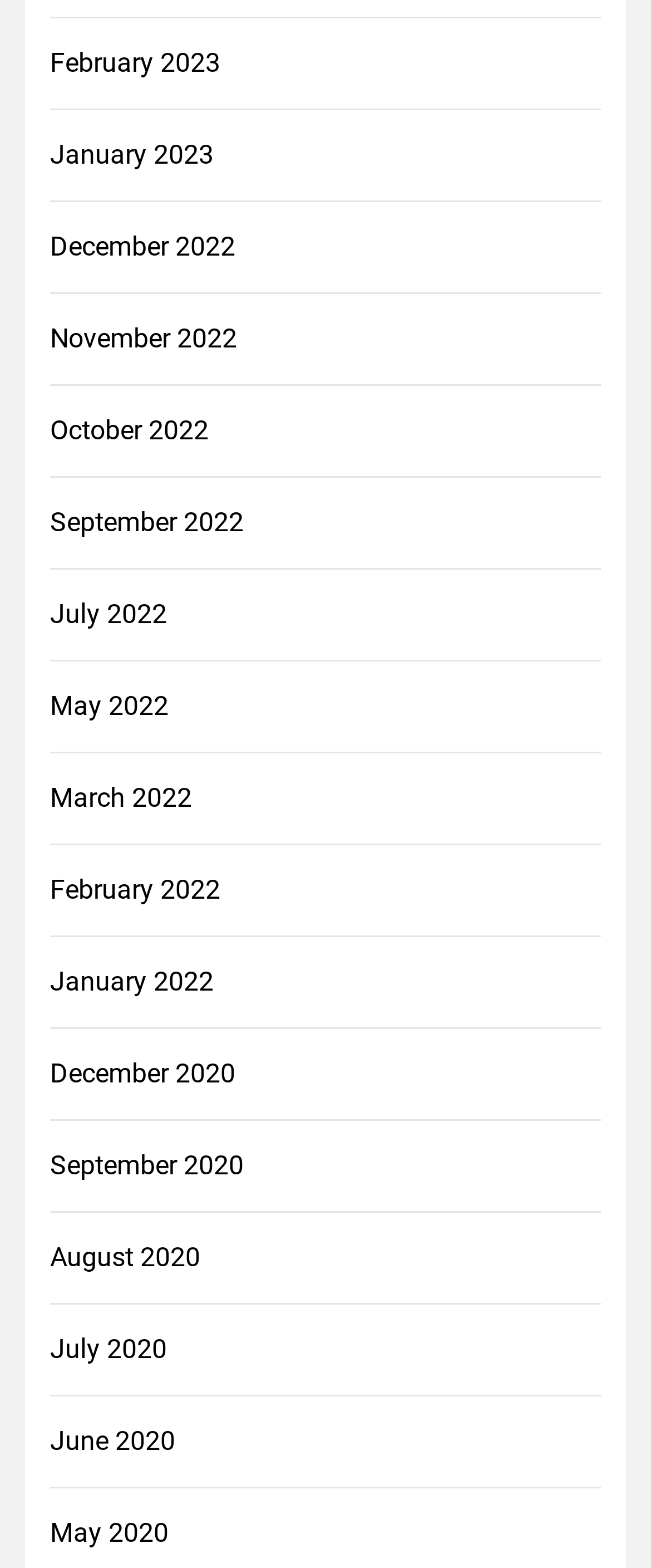Locate the bounding box coordinates of the segment that needs to be clicked to meet this instruction: "view July 2022".

[0.077, 0.379, 0.273, 0.404]